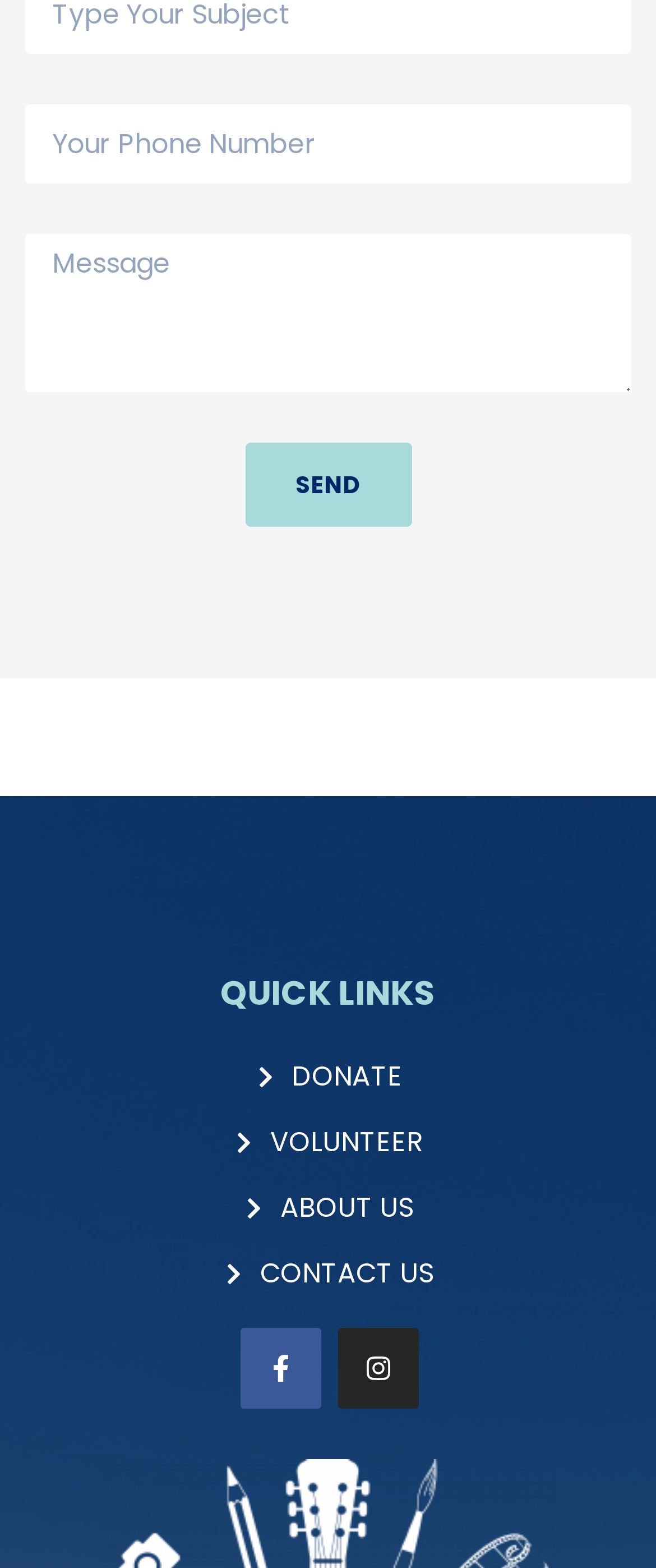Please identify the bounding box coordinates for the region that you need to click to follow this instruction: "Type a message".

[0.038, 0.15, 0.962, 0.25]